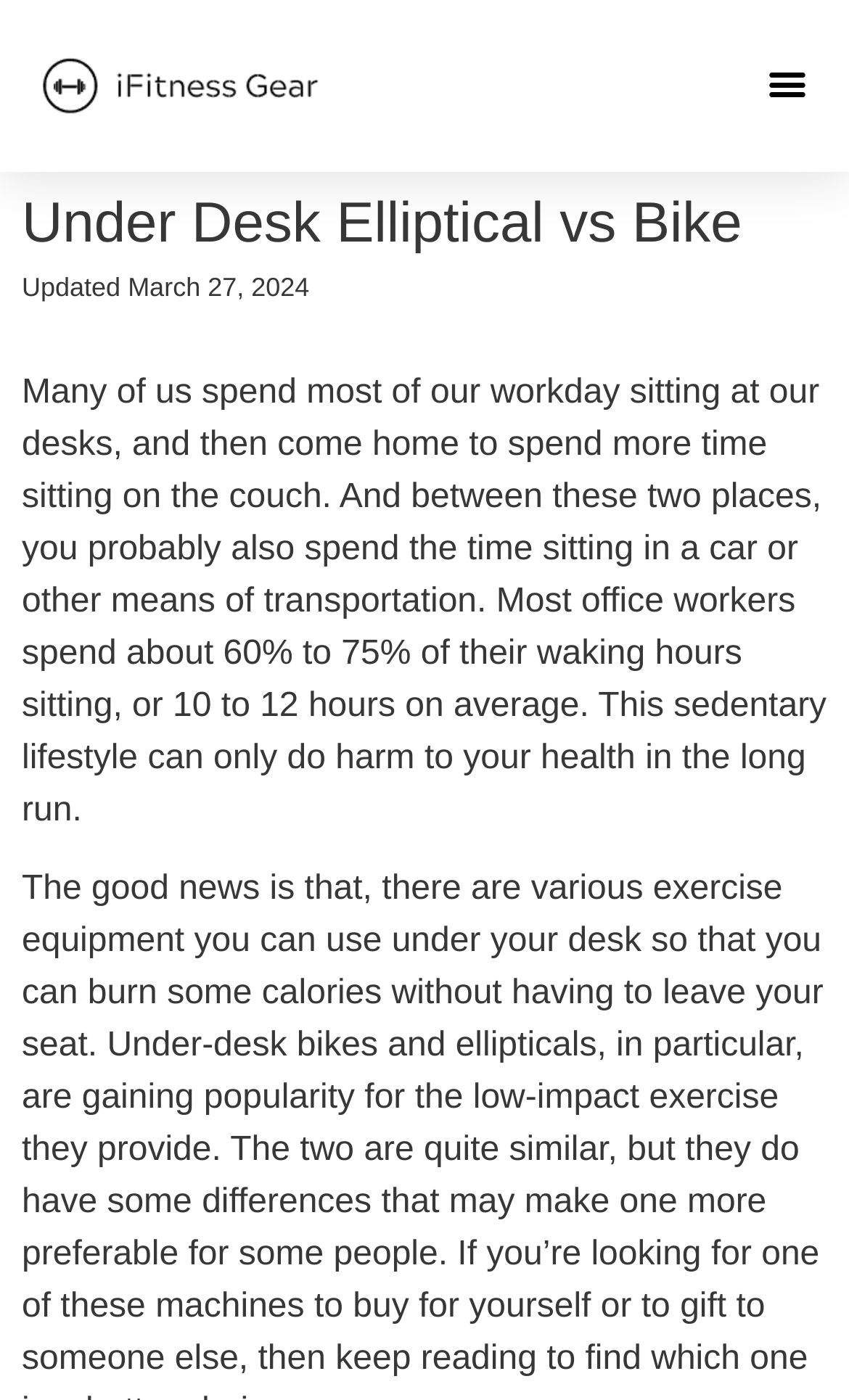Determine the bounding box coordinates of the UI element described by: "Menu".

[0.892, 0.04, 0.962, 0.082]